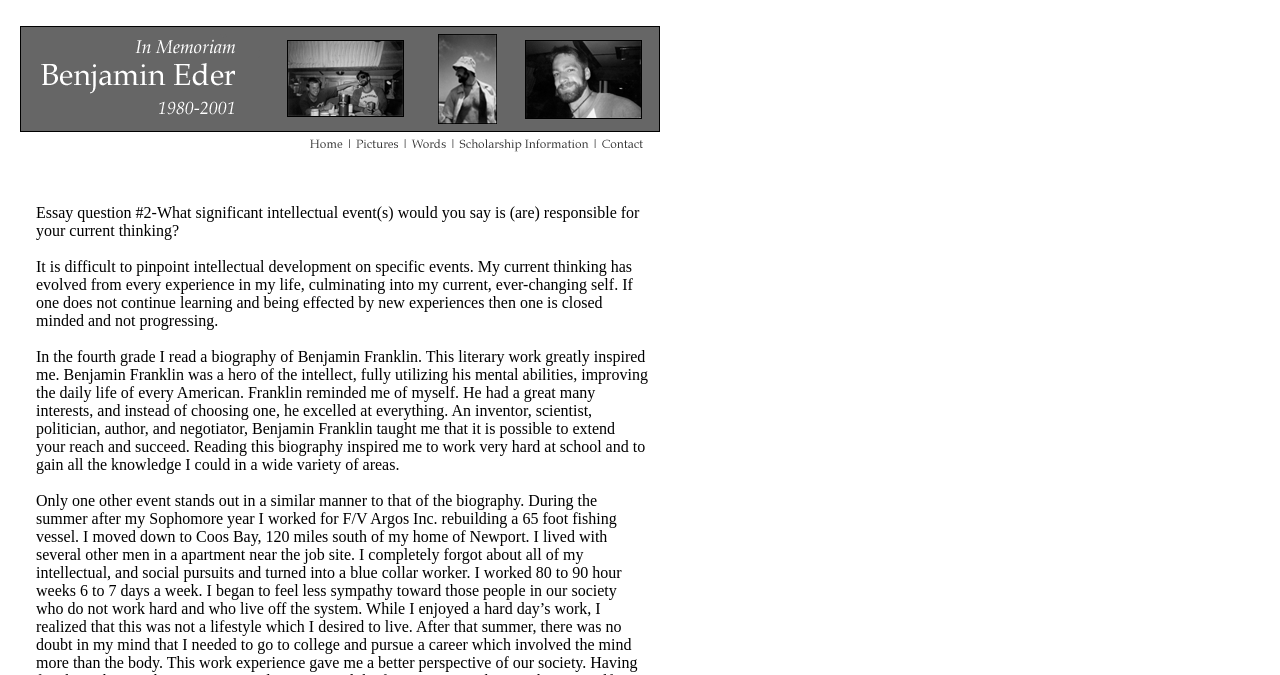Please respond in a single word or phrase: 
How many links are present in the table?

5